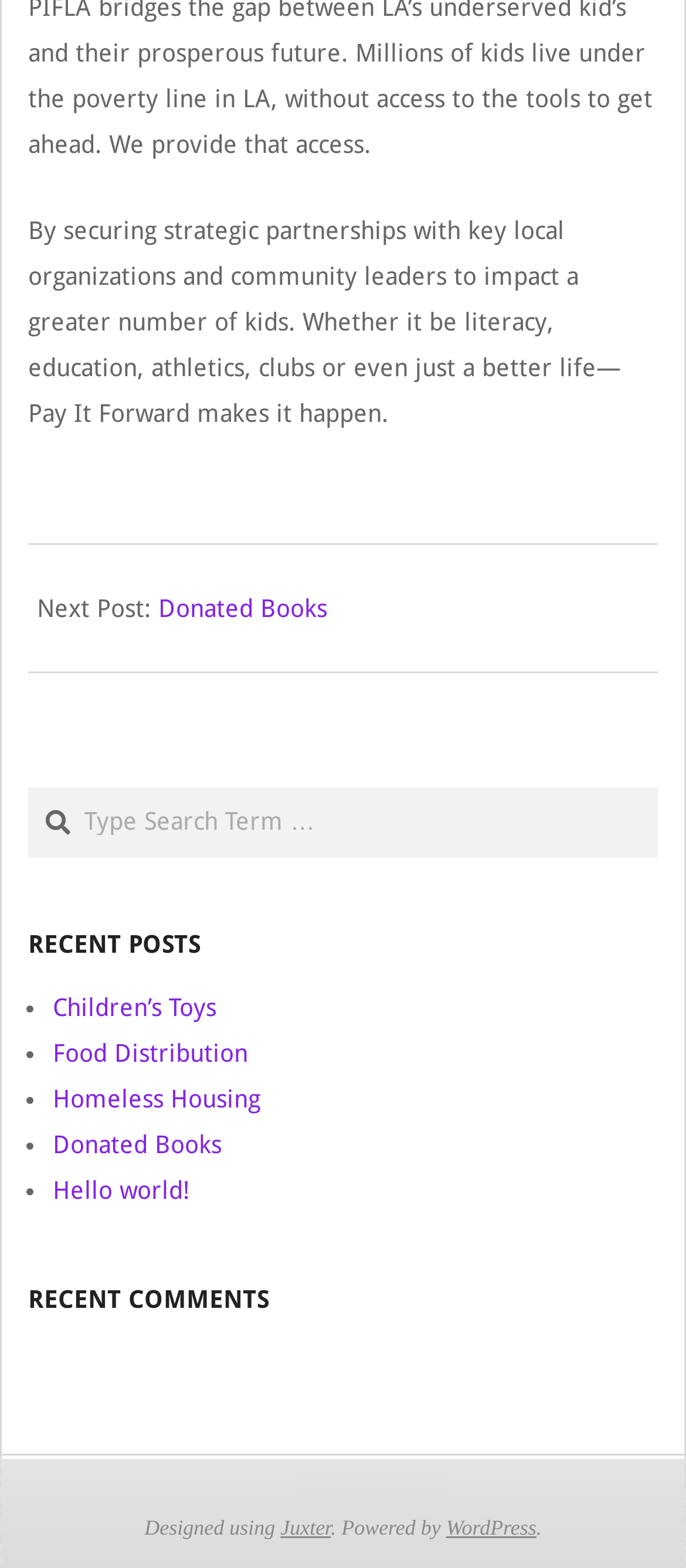Determine the bounding box coordinates of the area to click in order to meet this instruction: "Explore Children’s Toys".

[0.077, 0.634, 0.315, 0.652]